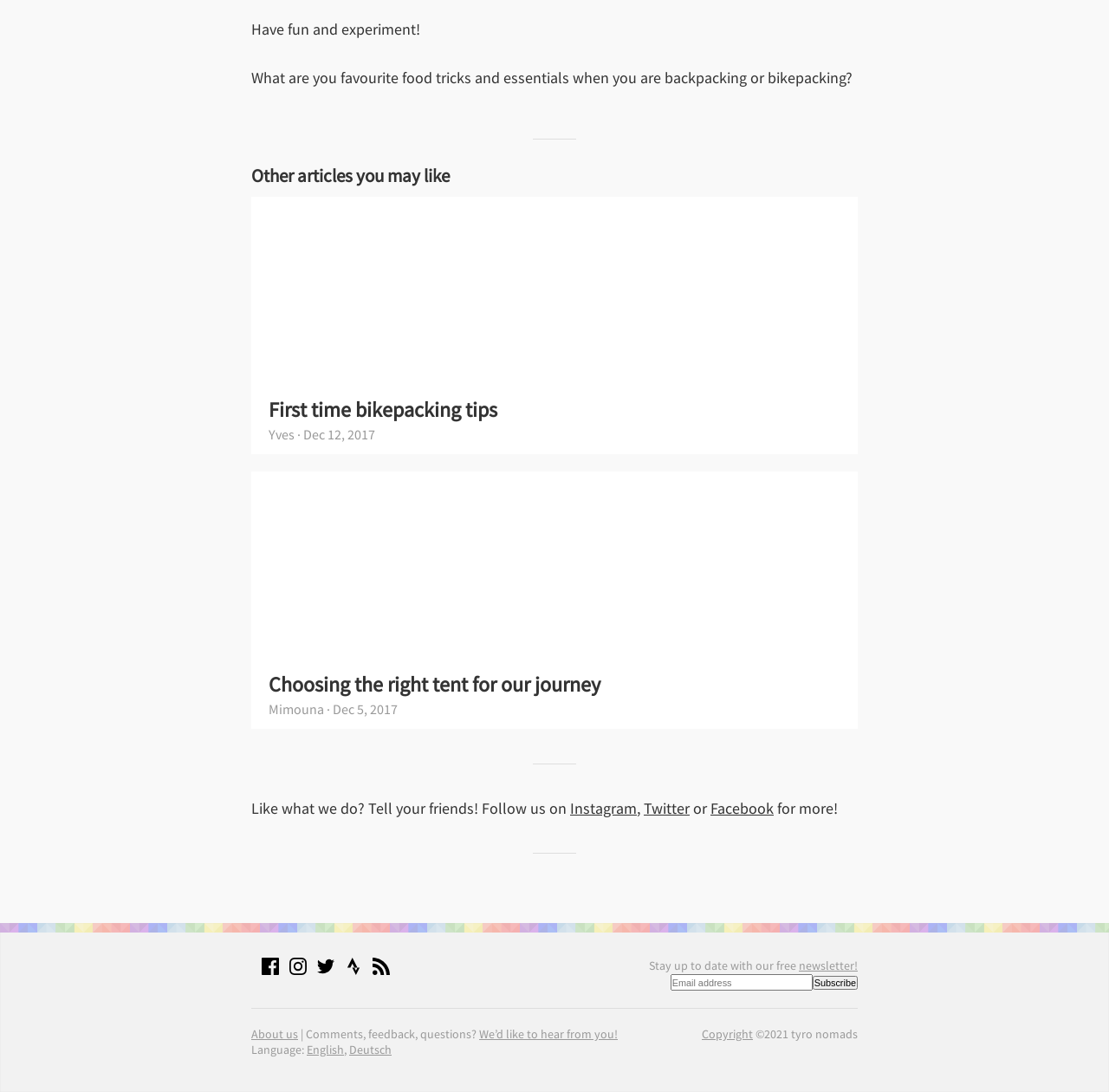Answer with a single word or phrase: 
What is the language of the website?

English